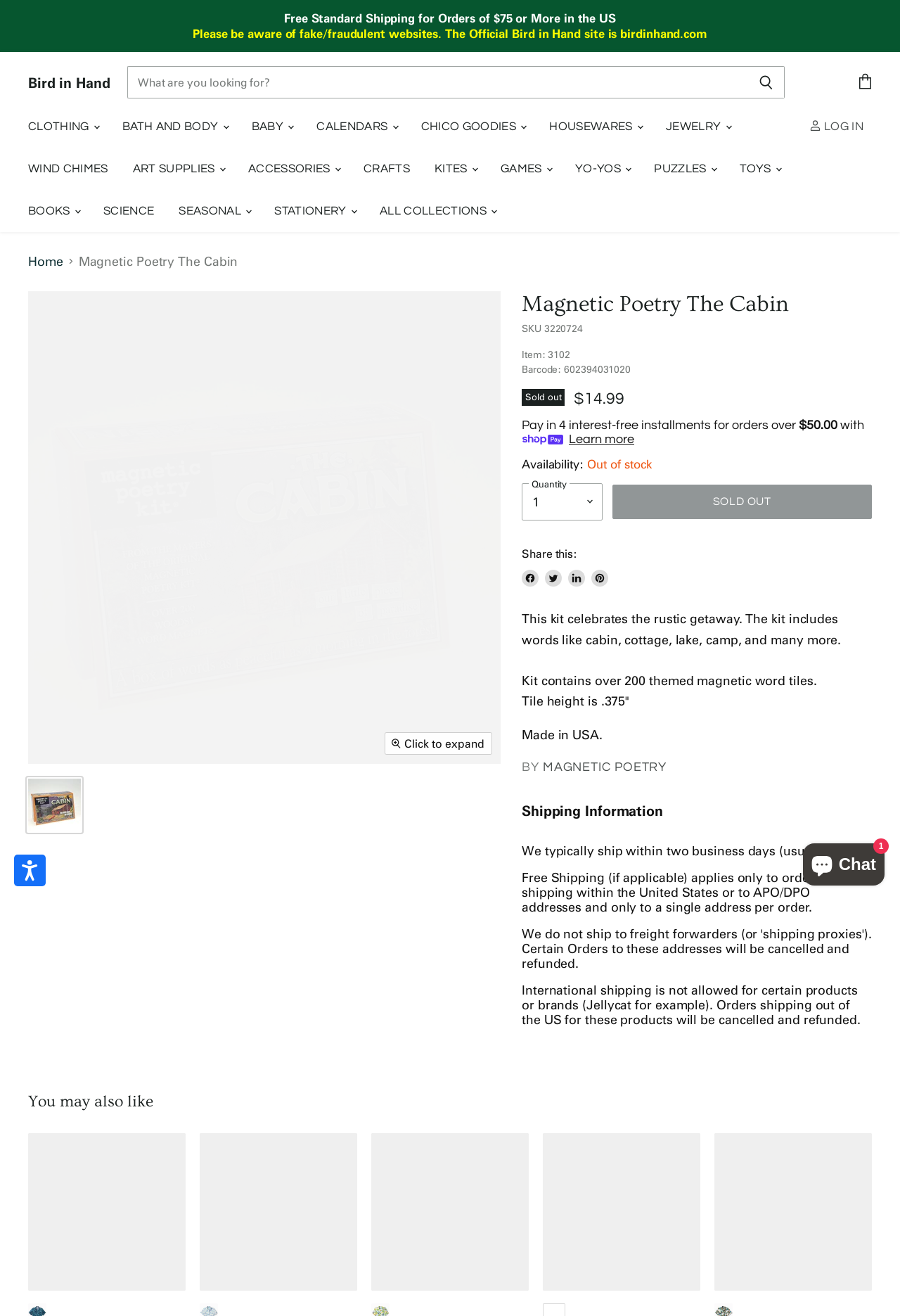Determine the bounding box coordinates of the clickable region to carry out the instruction: "Share on Facebook".

[0.58, 0.433, 0.598, 0.446]